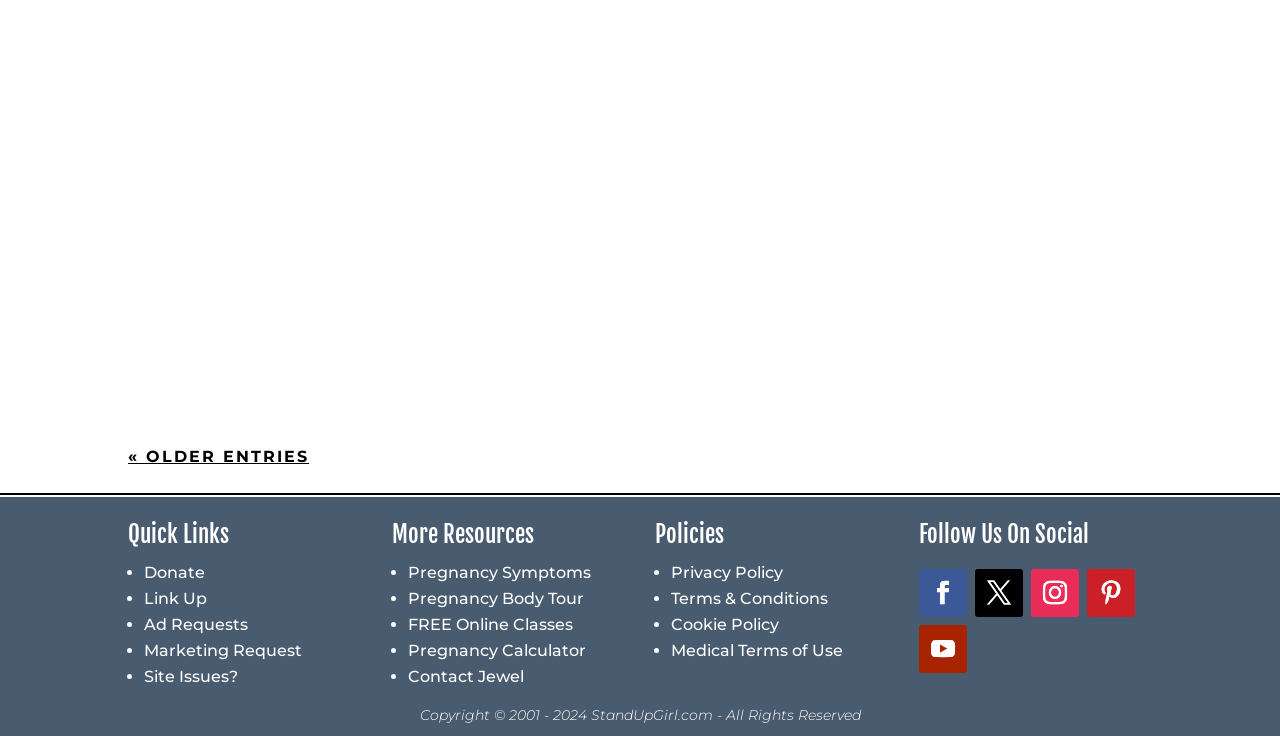What are the resources provided under 'More Resources'?
Use the screenshot to answer the question with a single word or phrase.

Pregnancy Symptoms, Pregnancy Body Tour, FREE Online Classes, Pregnancy Calculator, Contact Jewel